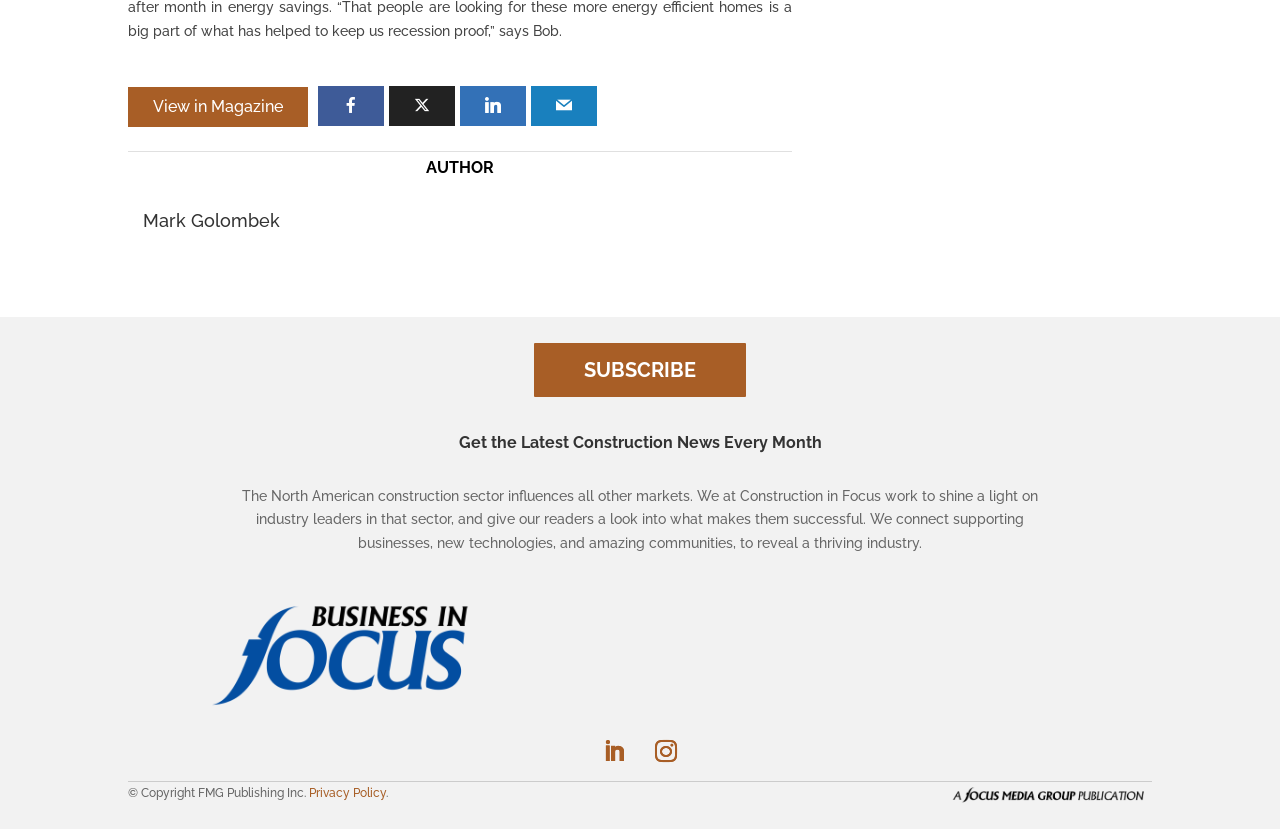Determine the bounding box coordinates of the section I need to click to execute the following instruction: "Subscribe". Provide the coordinates as four float numbers between 0 and 1, i.e., [left, top, right, bottom].

[0.417, 0.413, 0.583, 0.478]